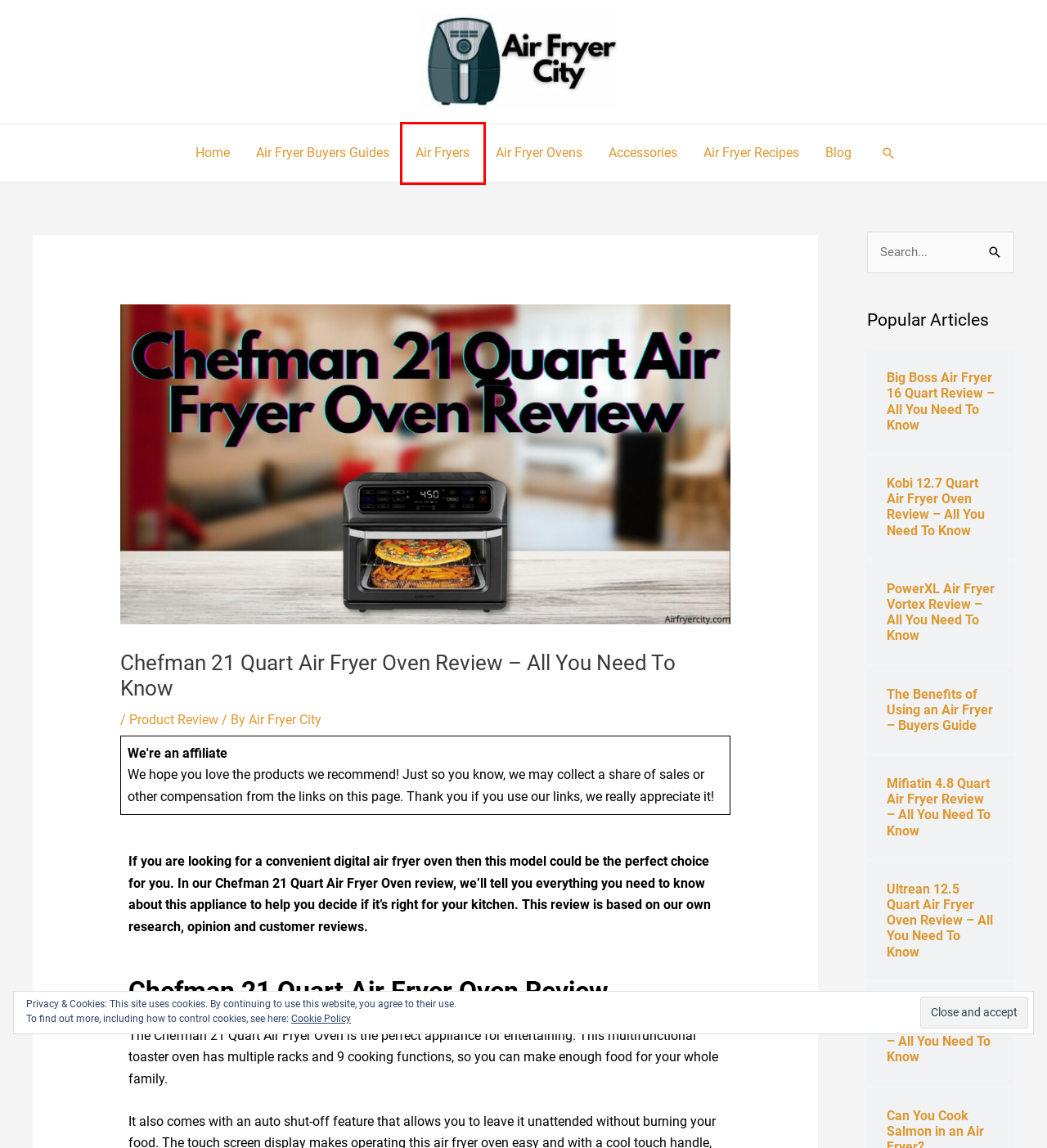A screenshot of a webpage is given with a red bounding box around a UI element. Choose the description that best matches the new webpage shown after clicking the element within the red bounding box. Here are the candidates:
A. PowerXL Air Fryer Vortex Review – All You Need To Know
B. Accessories - Air Fryer City
C. Air Fryers - Air Fryer City
D. Air Fryer City, Author at Air Fryer City
E. Blog - Air Fryer City
F. Air Fryer Ovens - Air Fryer City
G. Kobi 12.7 Quart Air Fryer Oven Review – All You Need To Know
H. Mifiatin 4.8 Quart Air Fryer Review – All You Need To Know - Air Fryer City

C